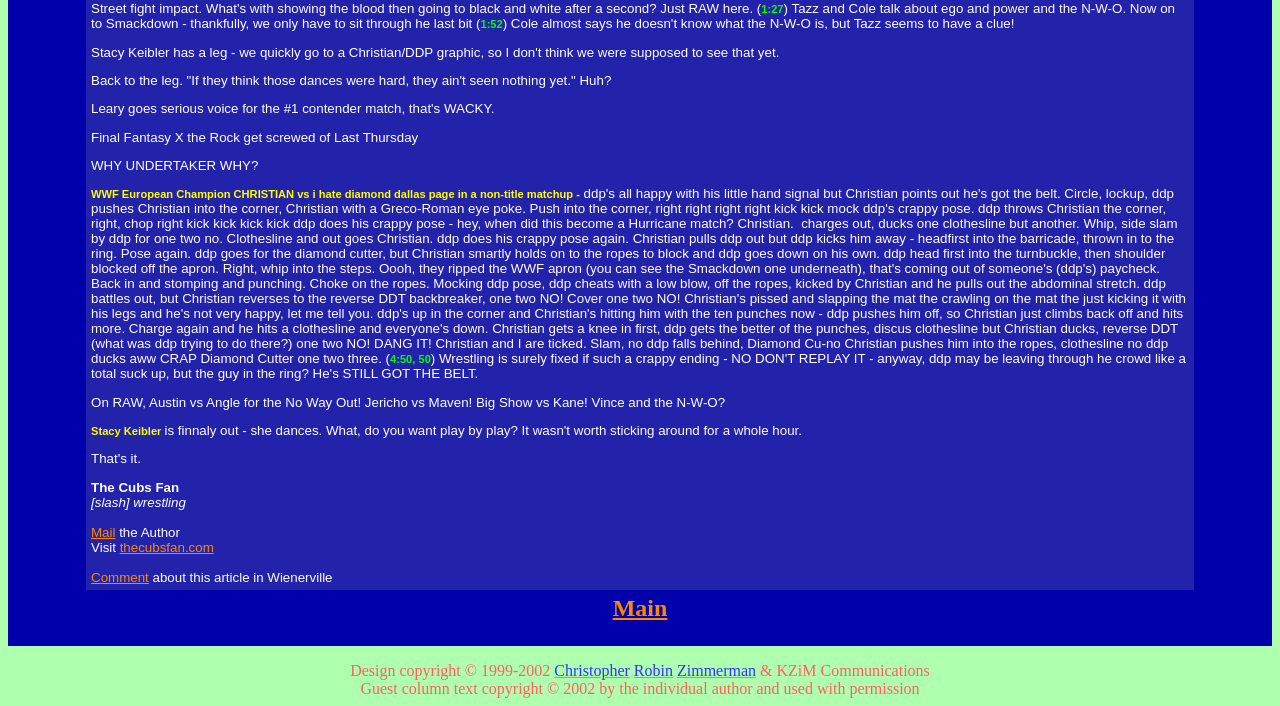Who has the copyright for the guest column text?
Refer to the image and provide a one-word or short phrase answer.

the individual author